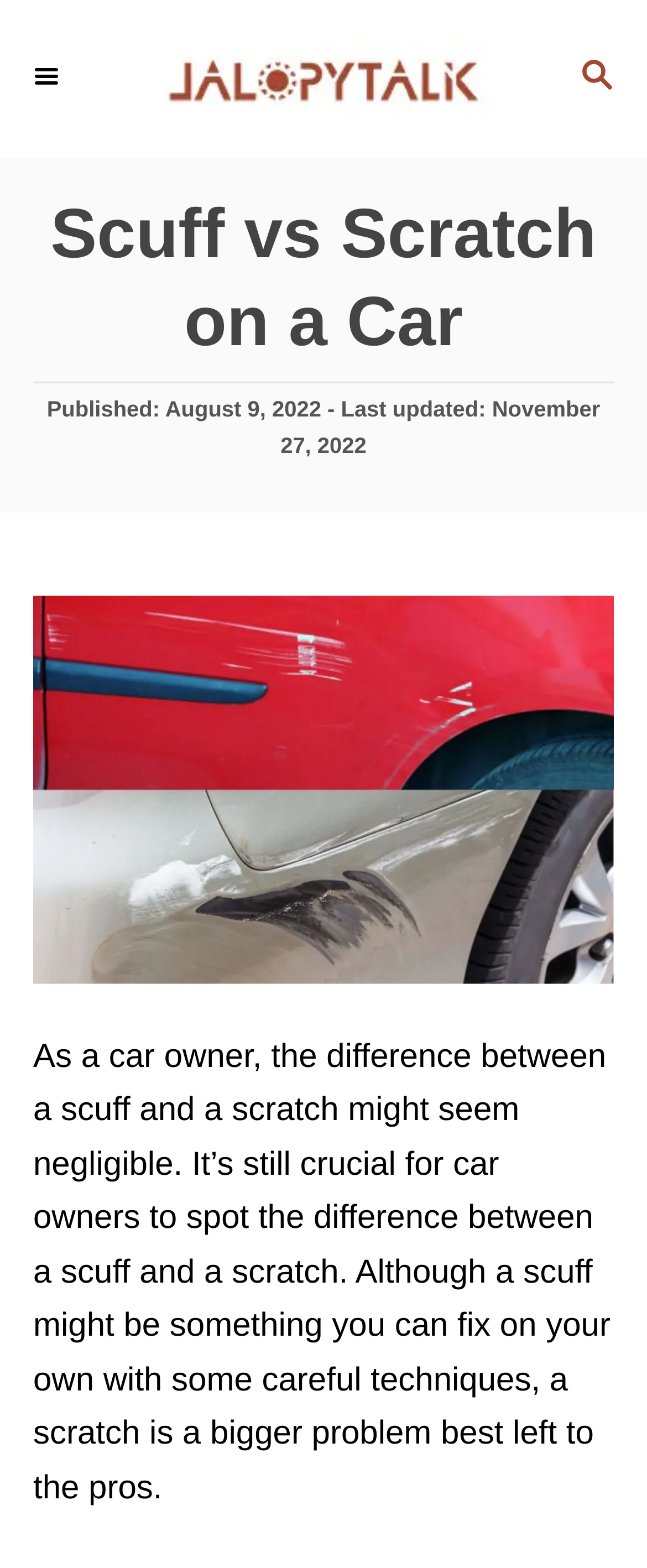Based on the element description Search, identify the bounding box coordinates for the UI element. The coordinates should be in the format (top-left x, top-left y, bottom-right x, bottom-right y) and within the 0 to 1 range.

[0.846, 0.024, 1.0, 0.077]